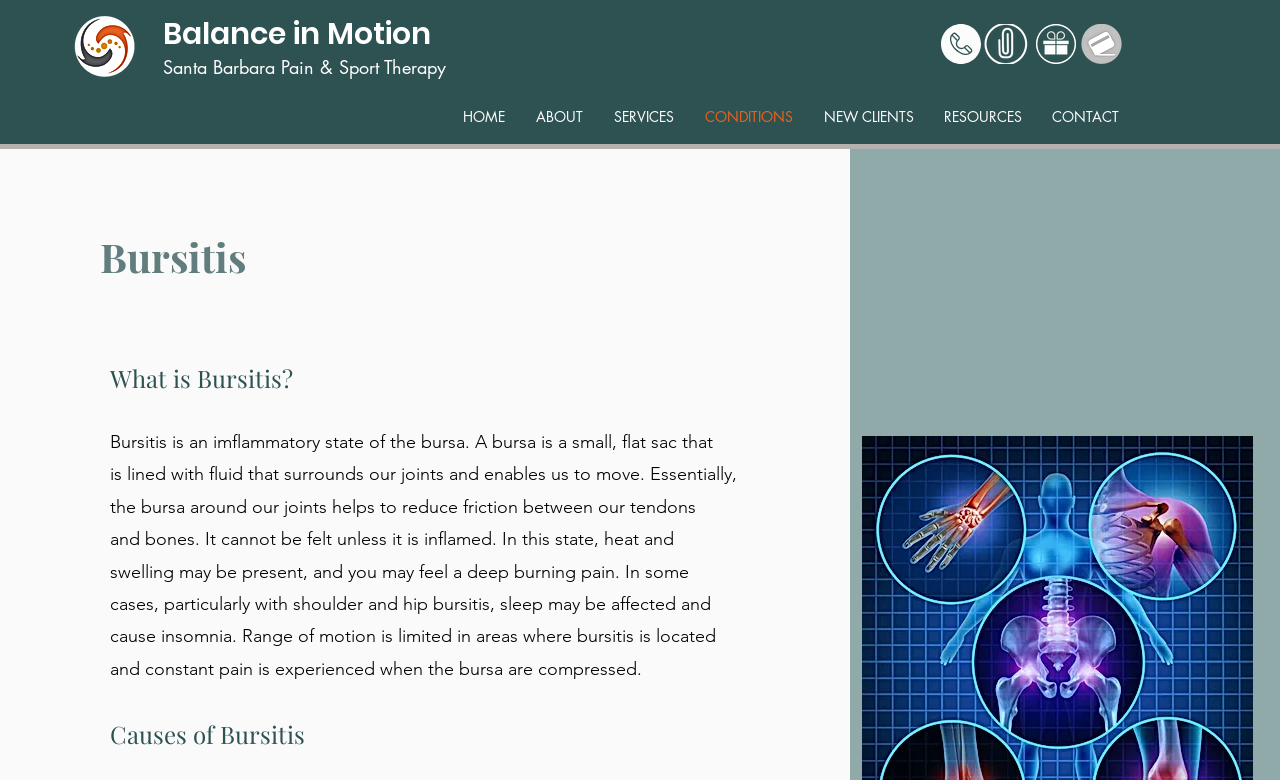Determine the bounding box for the UI element as described: "NEW CLIENTS". The coordinates should be represented as four float numbers between 0 and 1, formatted as [left, top, right, bottom].

[0.631, 0.132, 0.726, 0.166]